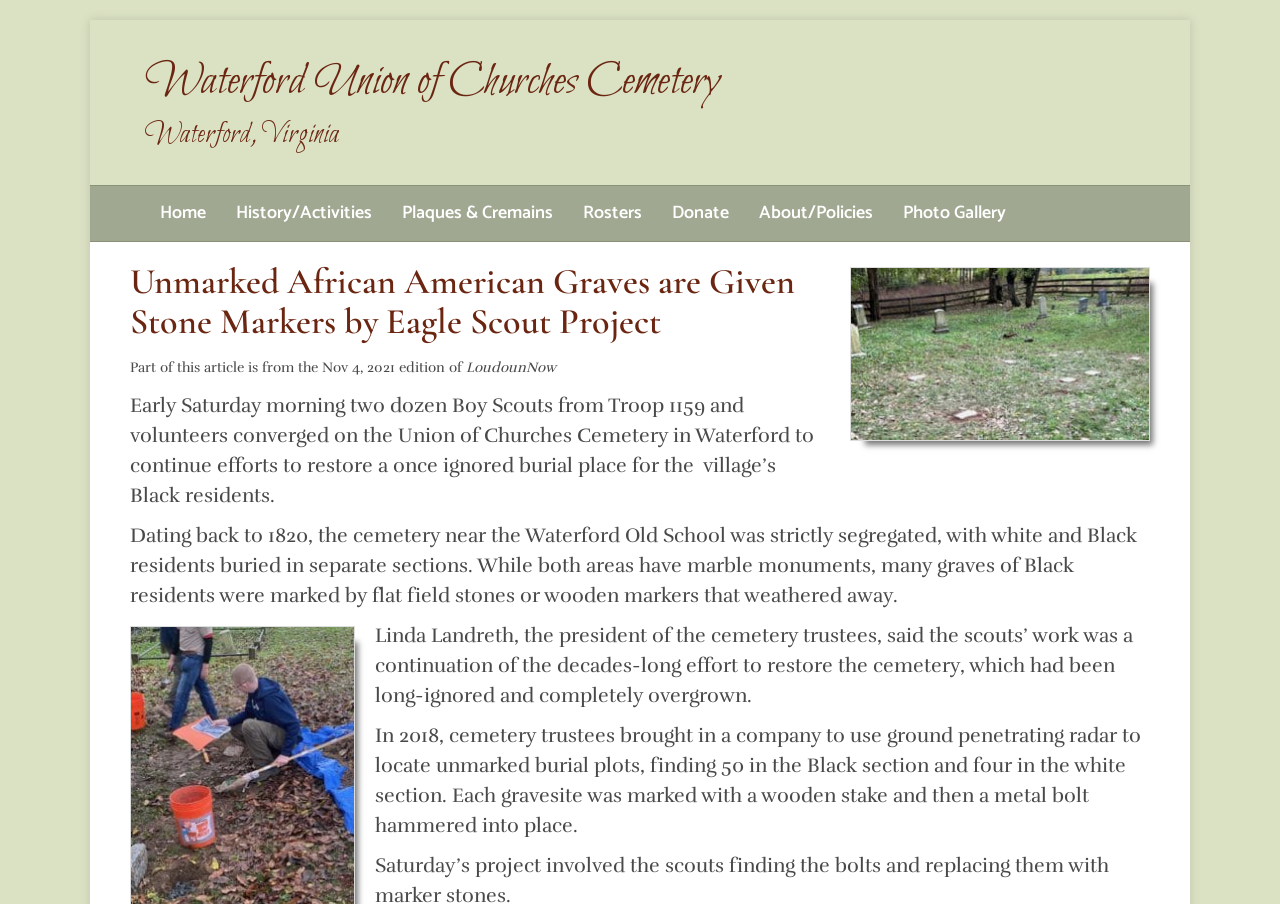Please specify the bounding box coordinates in the format (top-left x, top-left y, bottom-right x, bottom-right y), with all values as floating point numbers between 0 and 1. Identify the bounding box of the UI element described by: Donate

[0.513, 0.206, 0.581, 0.267]